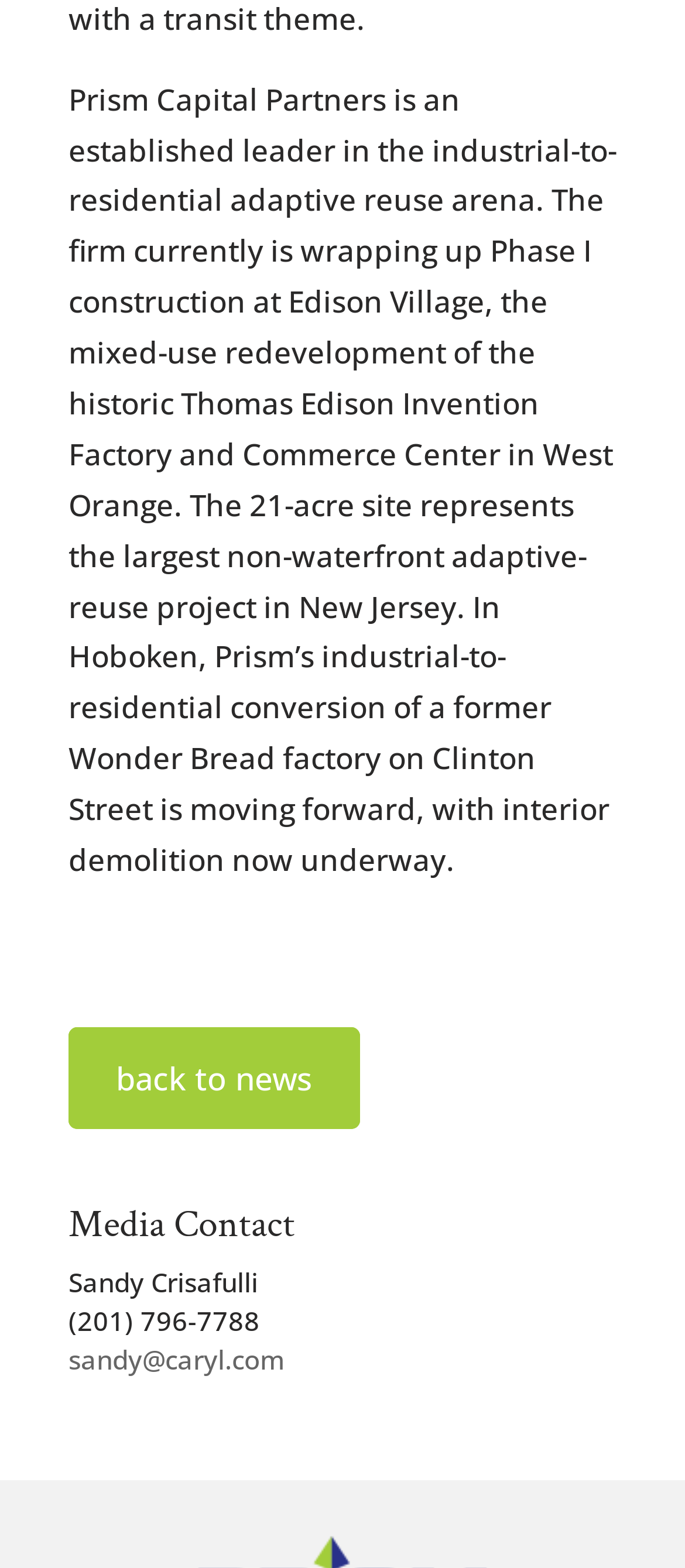Given the following UI element description: "back to news", find the bounding box coordinates in the webpage screenshot.

[0.1, 0.655, 0.526, 0.72]